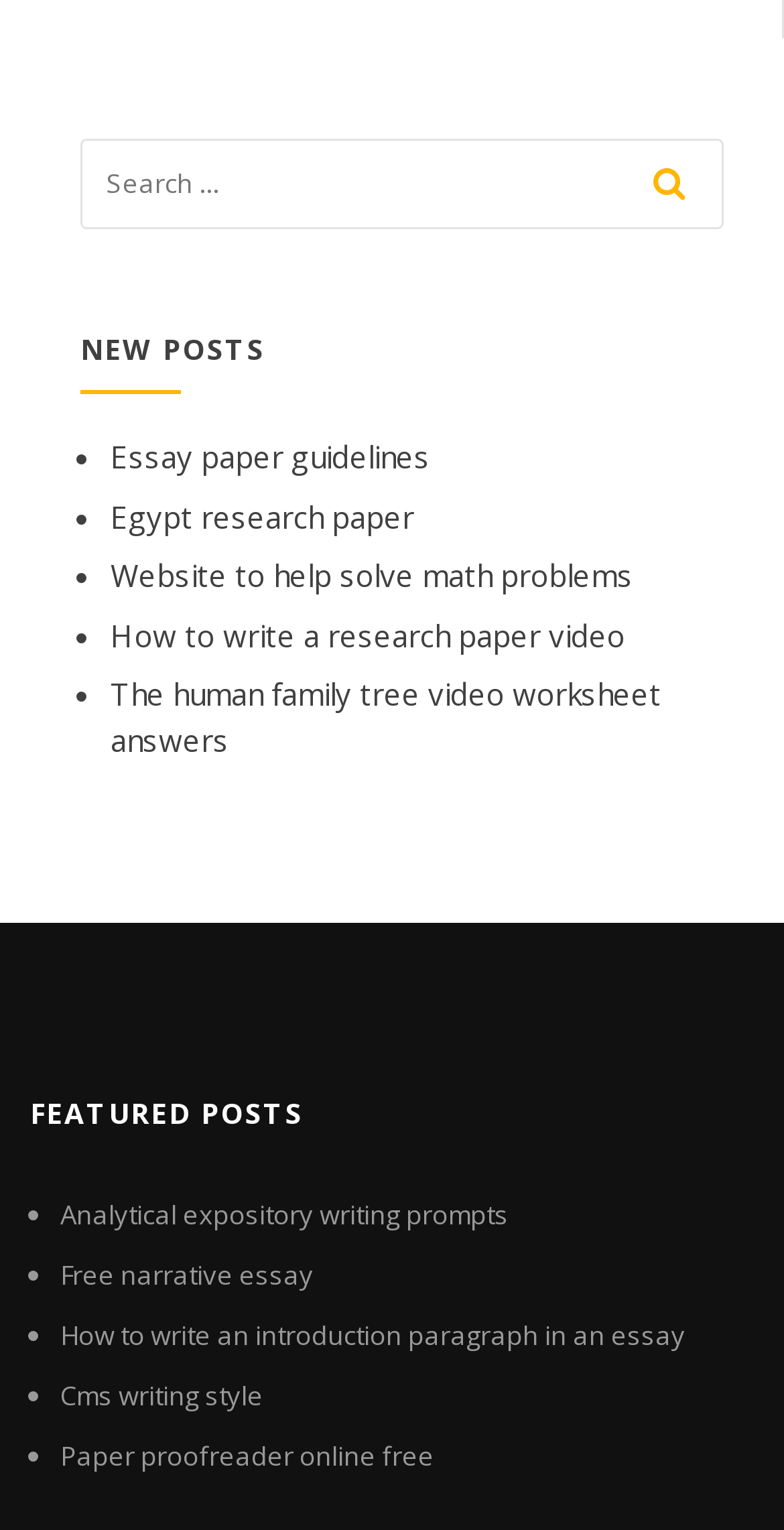Given the description Paper proofreader online free, predict the bounding box coordinates of the UI element. Ensure the coordinates are in the format (top-left x, top-left y, bottom-right x, bottom-right y) and all values are between 0 and 1.

[0.077, 0.94, 0.554, 0.964]